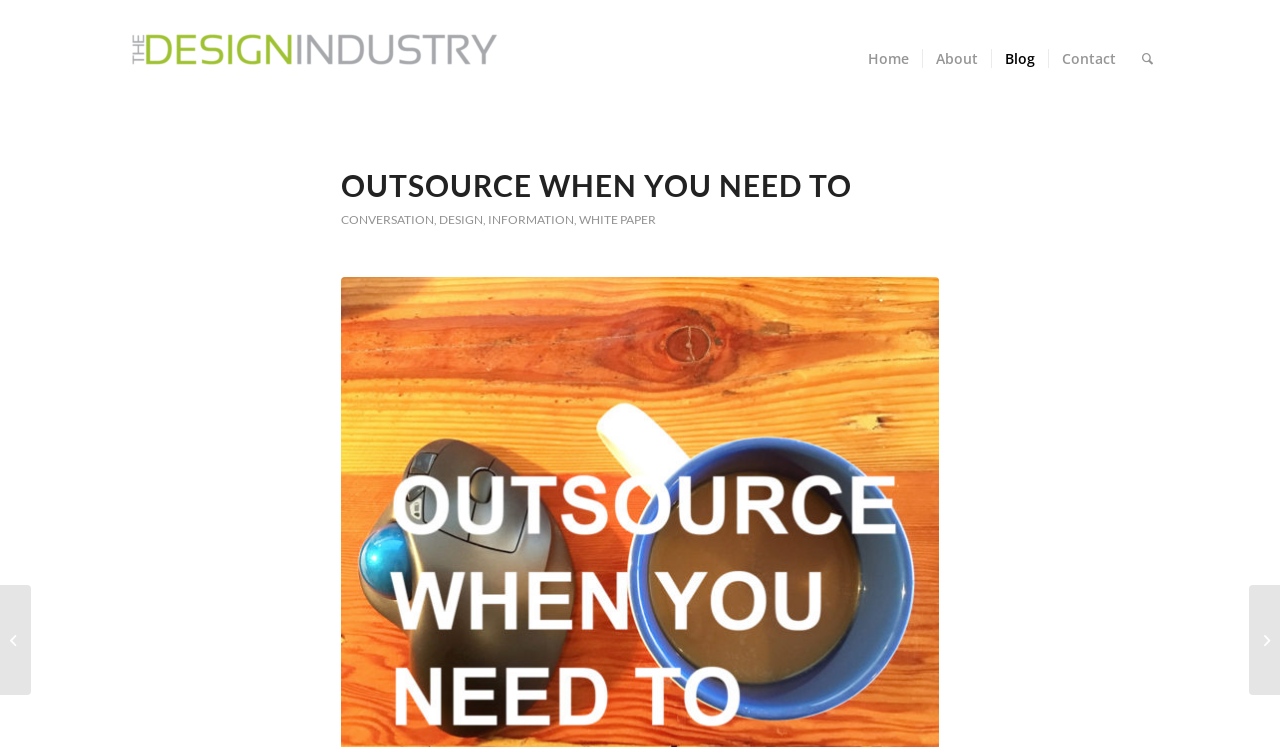Please identify the bounding box coordinates of the element's region that needs to be clicked to fulfill the following instruction: "read about the designer". The bounding box coordinates should consist of four float numbers between 0 and 1, i.e., [left, top, right, bottom].

[0.089, 0.0, 0.402, 0.158]